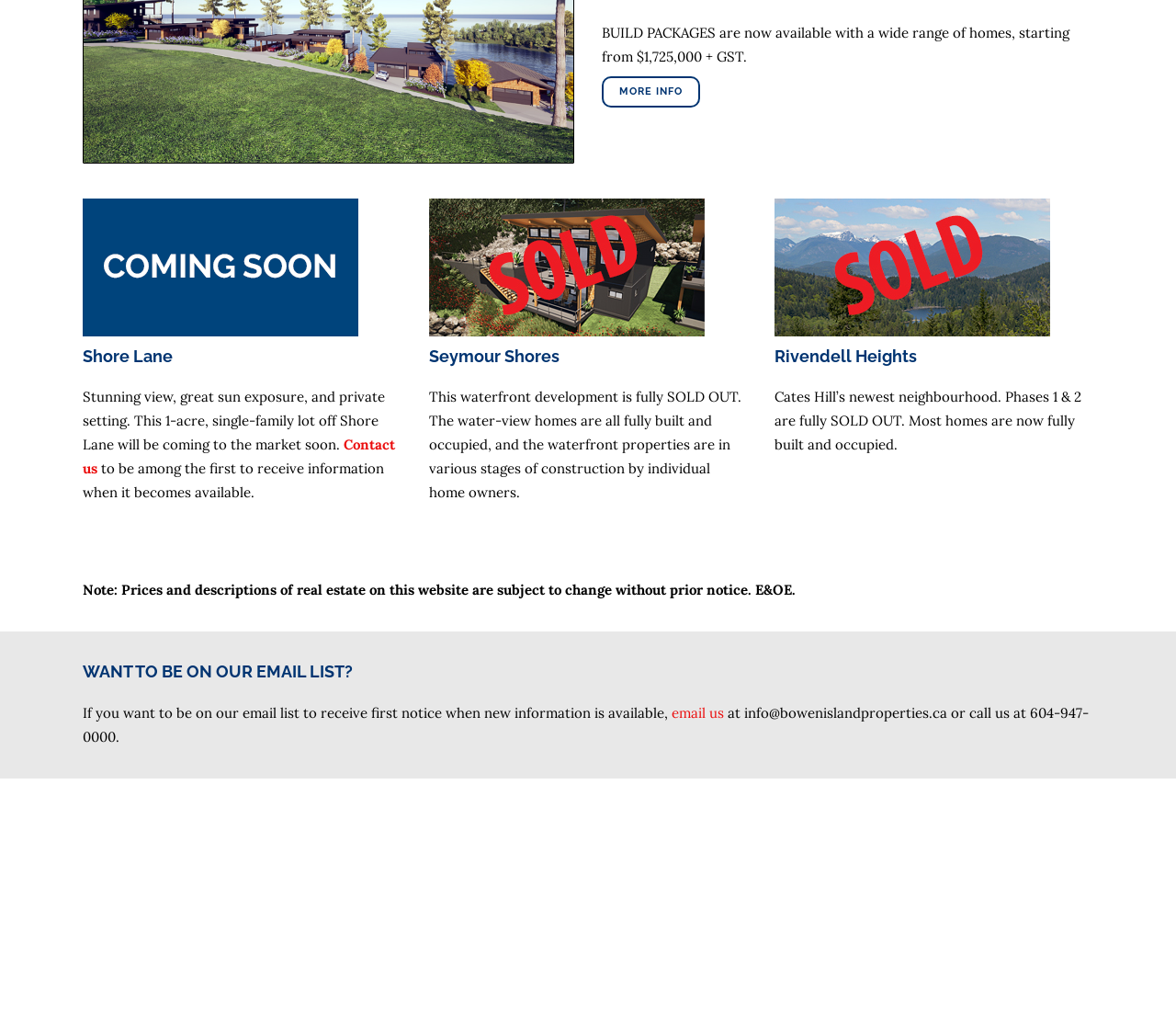Locate the bounding box of the user interface element based on this description: "CONTACT".

[0.727, 0.514, 0.781, 0.53]